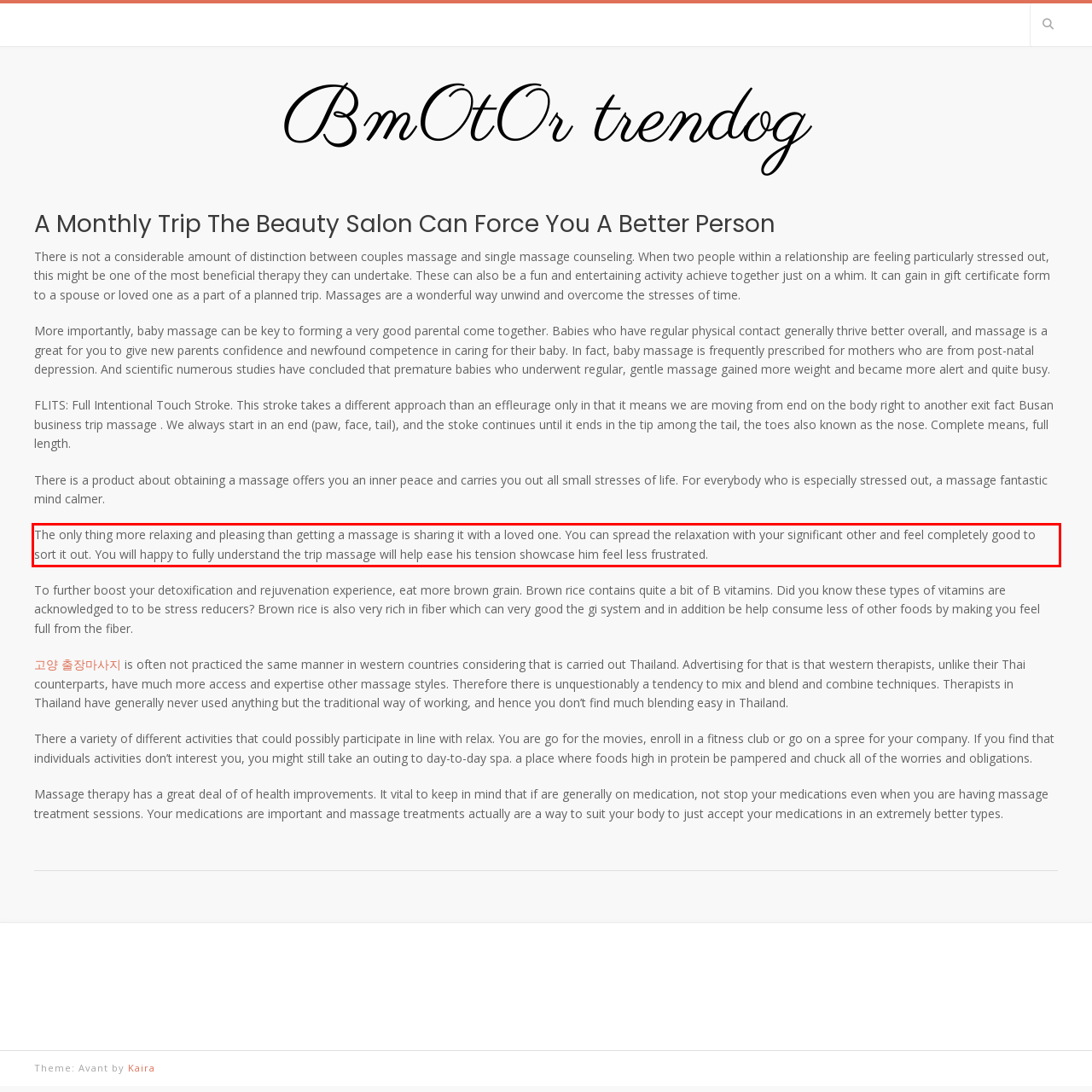You are given a screenshot of a webpage with a UI element highlighted by a red bounding box. Please perform OCR on the text content within this red bounding box.

The only thing more relaxing and pleasing than getting a massage is sharing it with a loved one. You can spread the relaxation with your significant other and feel completely good to sort it out. You will happy to fully understand the trip massage will help ease his tension showcase him feel less frustrated.